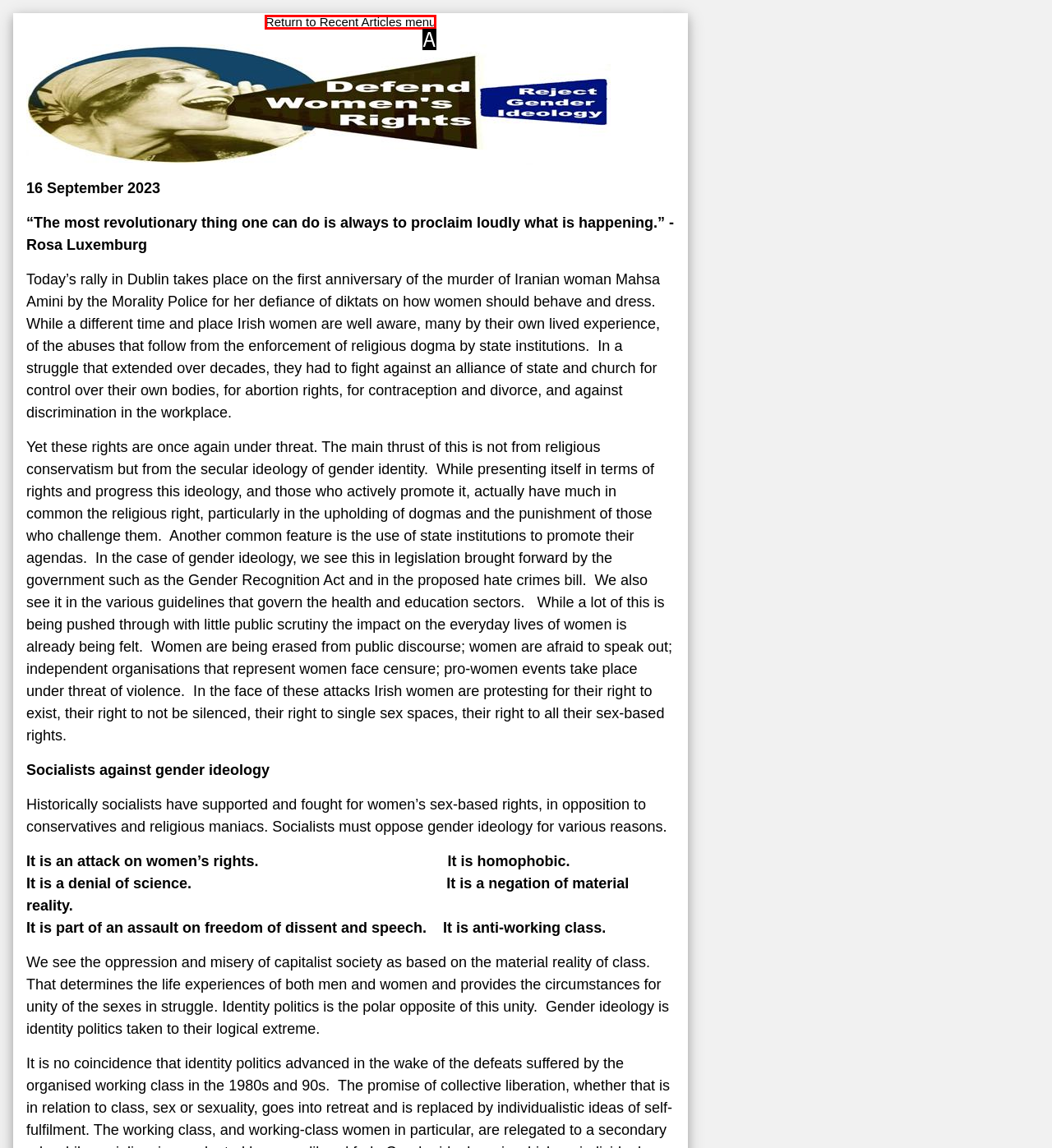Given the description: Return to Recent Articles menu, identify the matching HTML element. Provide the letter of the correct option.

A